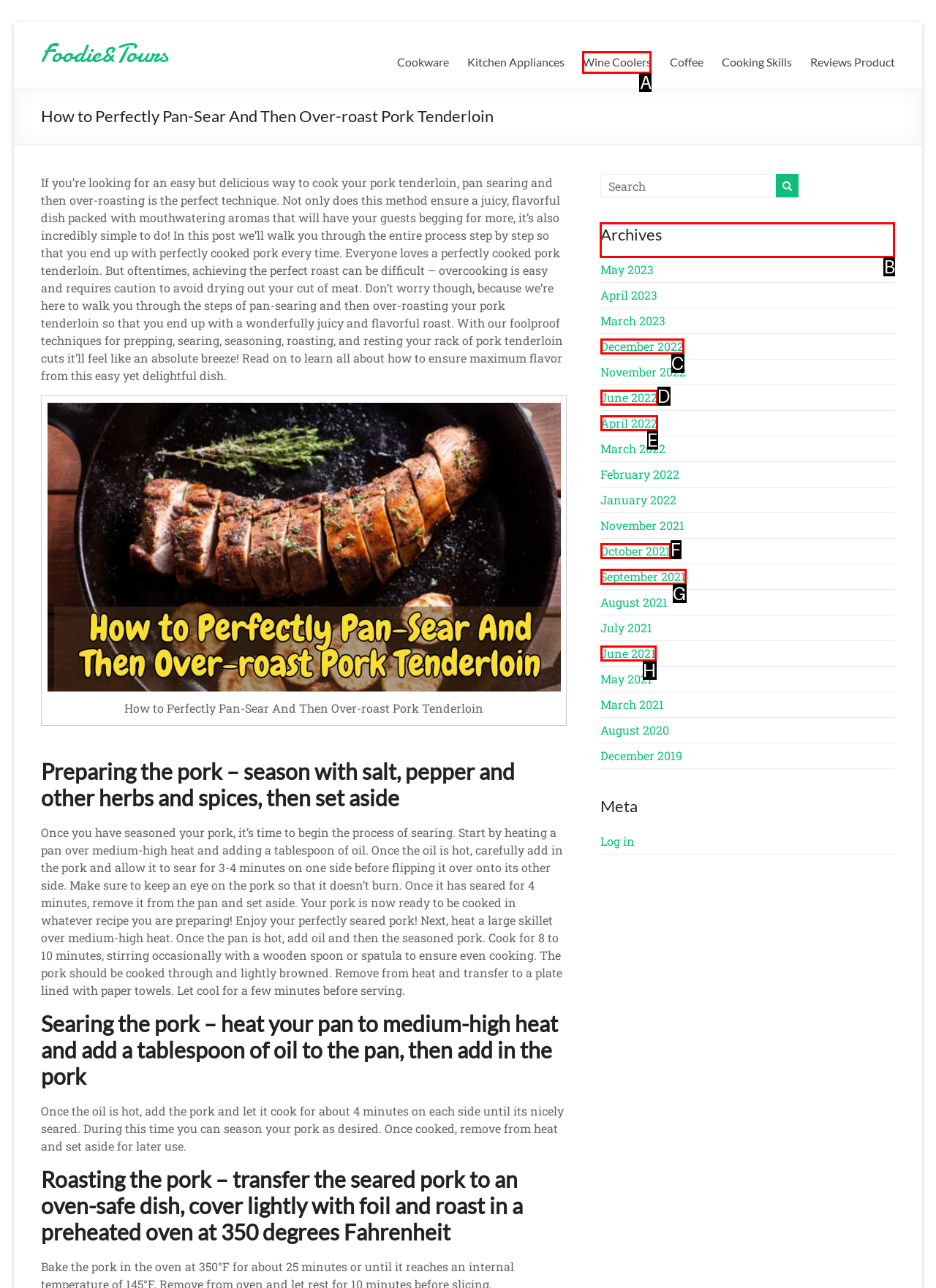Point out the UI element to be clicked for this instruction: Read the disclaimer. Provide the answer as the letter of the chosen element.

None